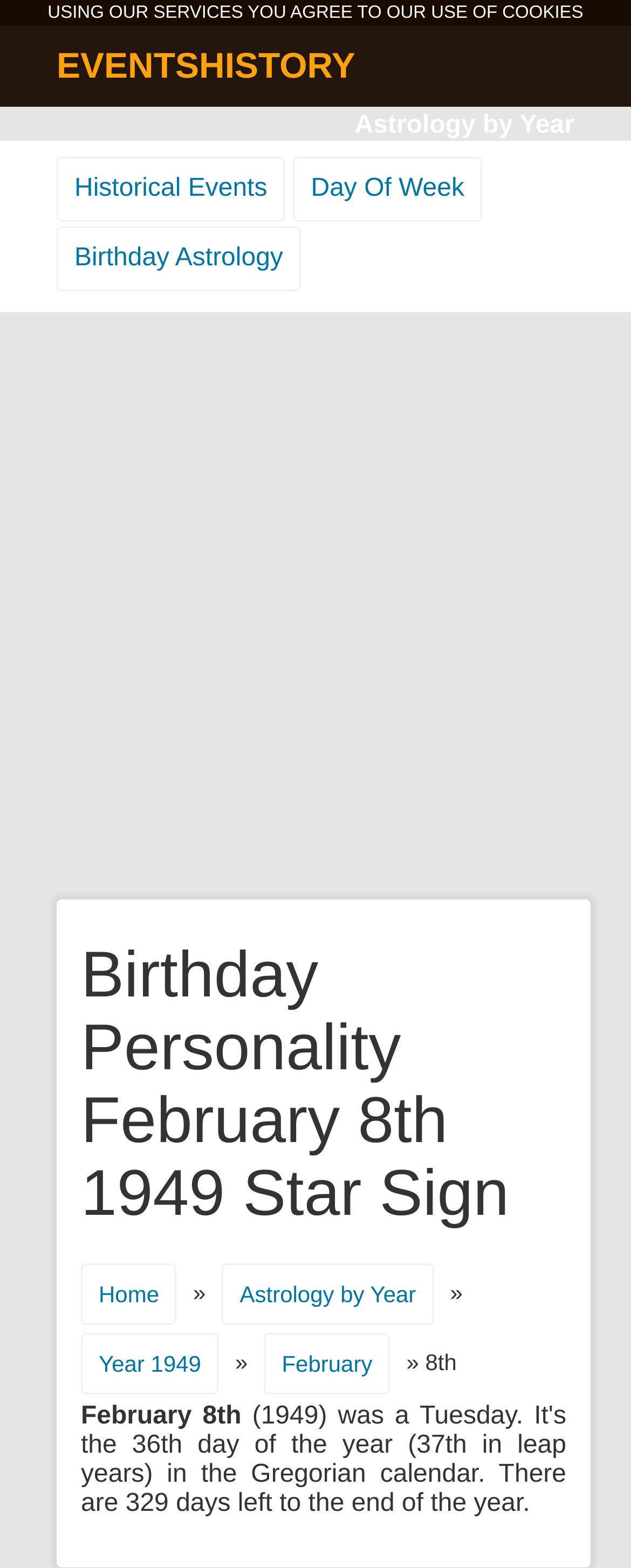Please give a succinct answer to the question in one word or phrase:
What is the year being referred to in the webpage?

1949